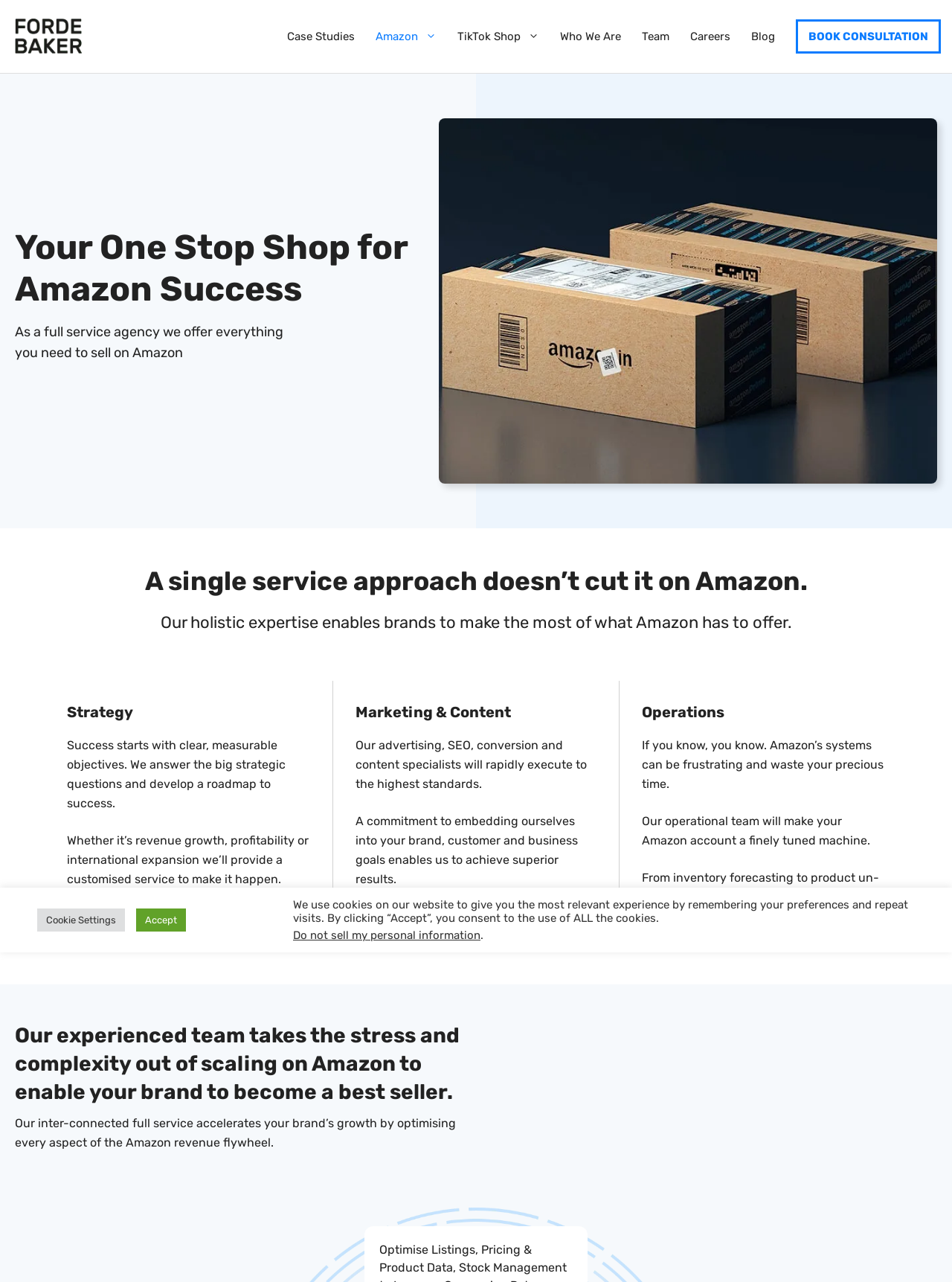Determine the bounding box coordinates for the region that must be clicked to execute the following instruction: "Book a consultation".

[0.836, 0.015, 0.988, 0.042]